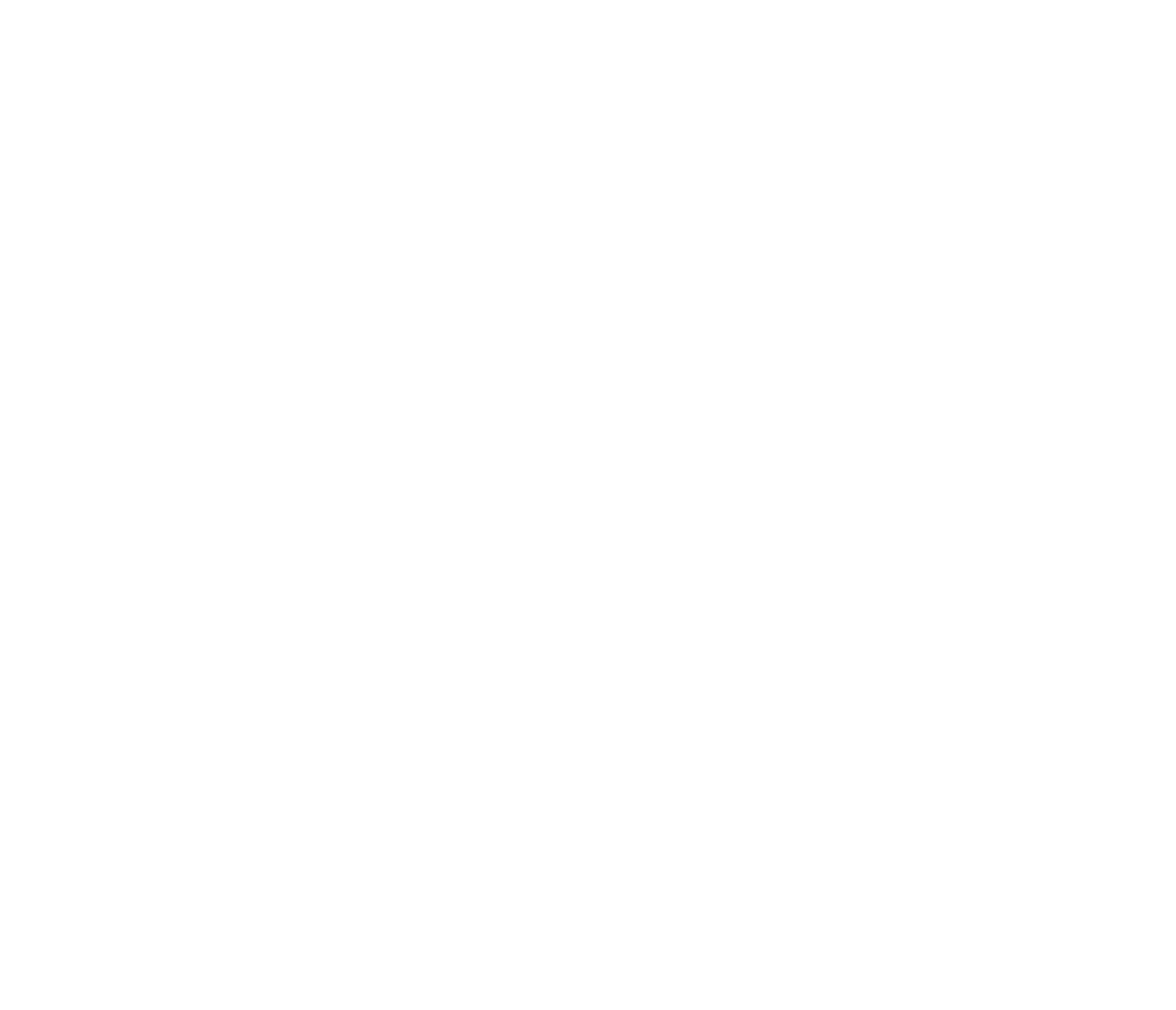Examine the image carefully and respond to the question with a detailed answer: 
What is the purpose of the 'partner10.upgradeKey()' method?

The purpose of the 'partner10.upgradeKey()' method is to upgrade a feature on a key, as mentioned in the text 'To upgrade a feature on a key, use the API method partner10.upgradeKey() together with the appropriate feature upgrade plan.' This suggests that the method is used to upgrade features associated with a key.